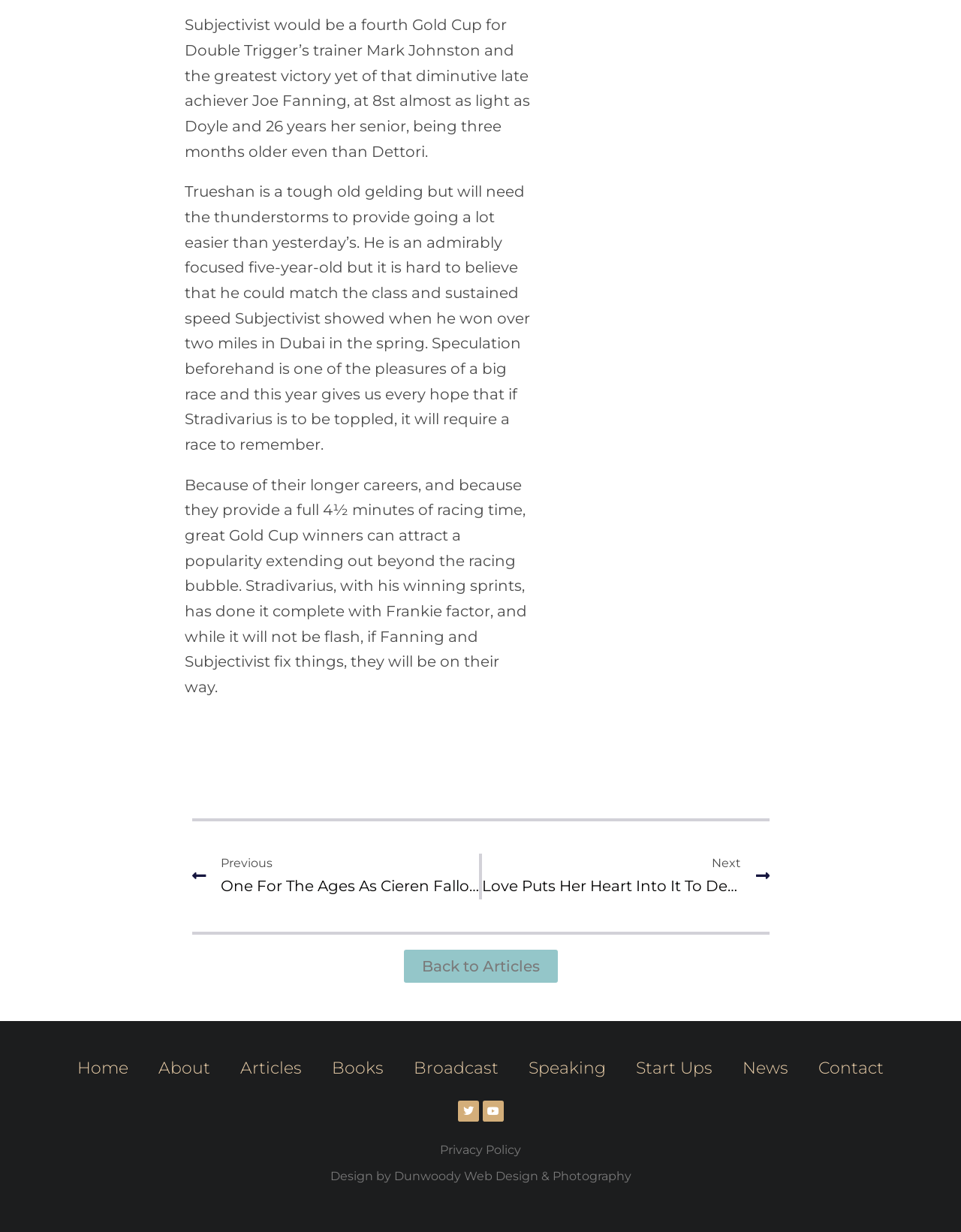Locate the bounding box coordinates of the area you need to click to fulfill this instruction: 'Go to the 'Home' page'. The coordinates must be in the form of four float numbers ranging from 0 to 1: [left, top, right, bottom].

[0.065, 0.853, 0.149, 0.881]